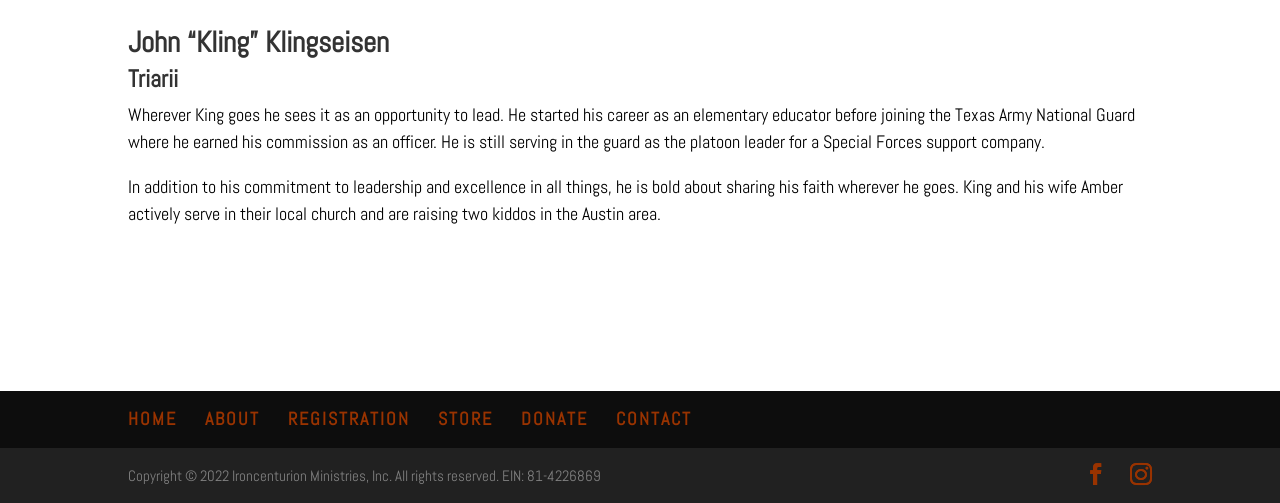Identify the bounding box of the HTML element described here: "ABOUT". Provide the coordinates as four float numbers between 0 and 1: [left, top, right, bottom].

[0.16, 0.809, 0.203, 0.855]